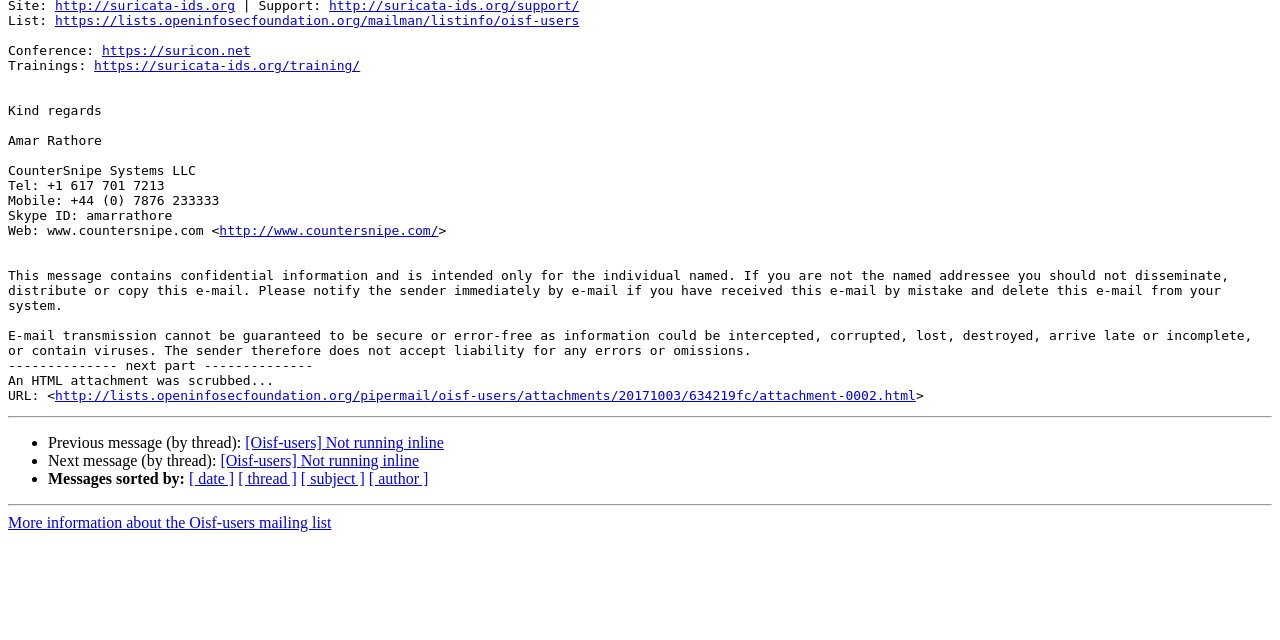Bounding box coordinates should be in the format (top-left x, top-left y, bottom-right x, bottom-right y) and all values should be floating point numbers between 0 and 1. Determine the bounding box coordinate for the UI element described as: https://suricon.net

[0.08, 0.068, 0.196, 0.091]